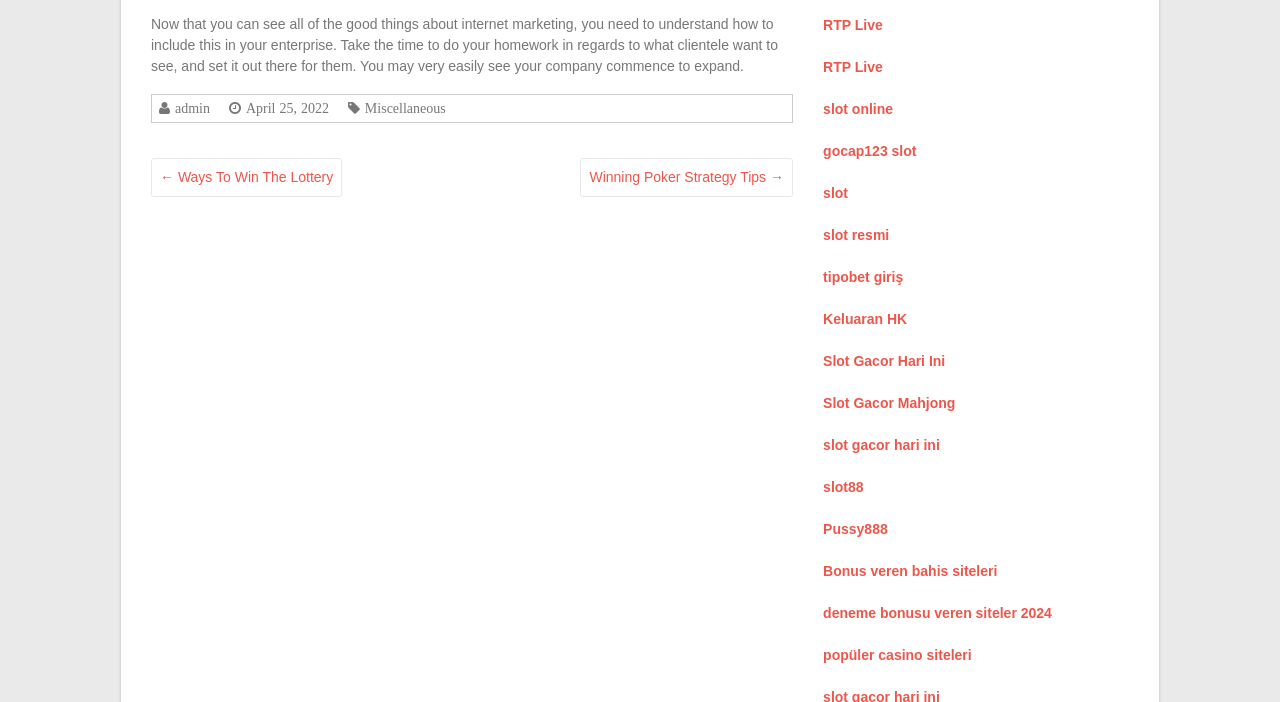Please examine the image and answer the question with a detailed explanation:
What is the purpose of the link 'admin'?

The link 'admin' is likely intended for administrative purposes, such as managing the webpage or accessing backend features, as it is a common convention for administrative links to be labeled as 'admin'.